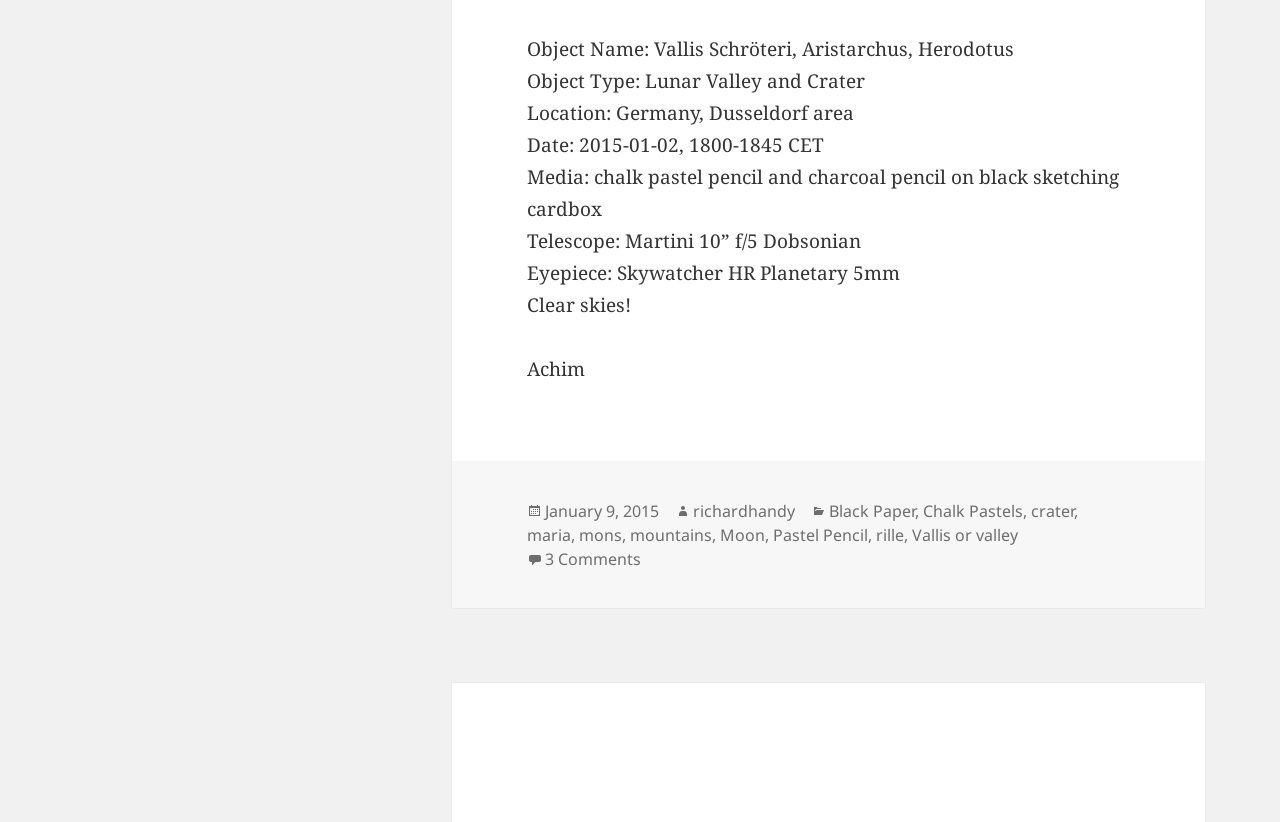What is the type of telescope used?
Using the information from the image, provide a comprehensive answer to the question.

The type of telescope used is mentioned in the StaticText element with ID 186, which states 'Telescope: Martini 10” f/5 Dobsonian'.